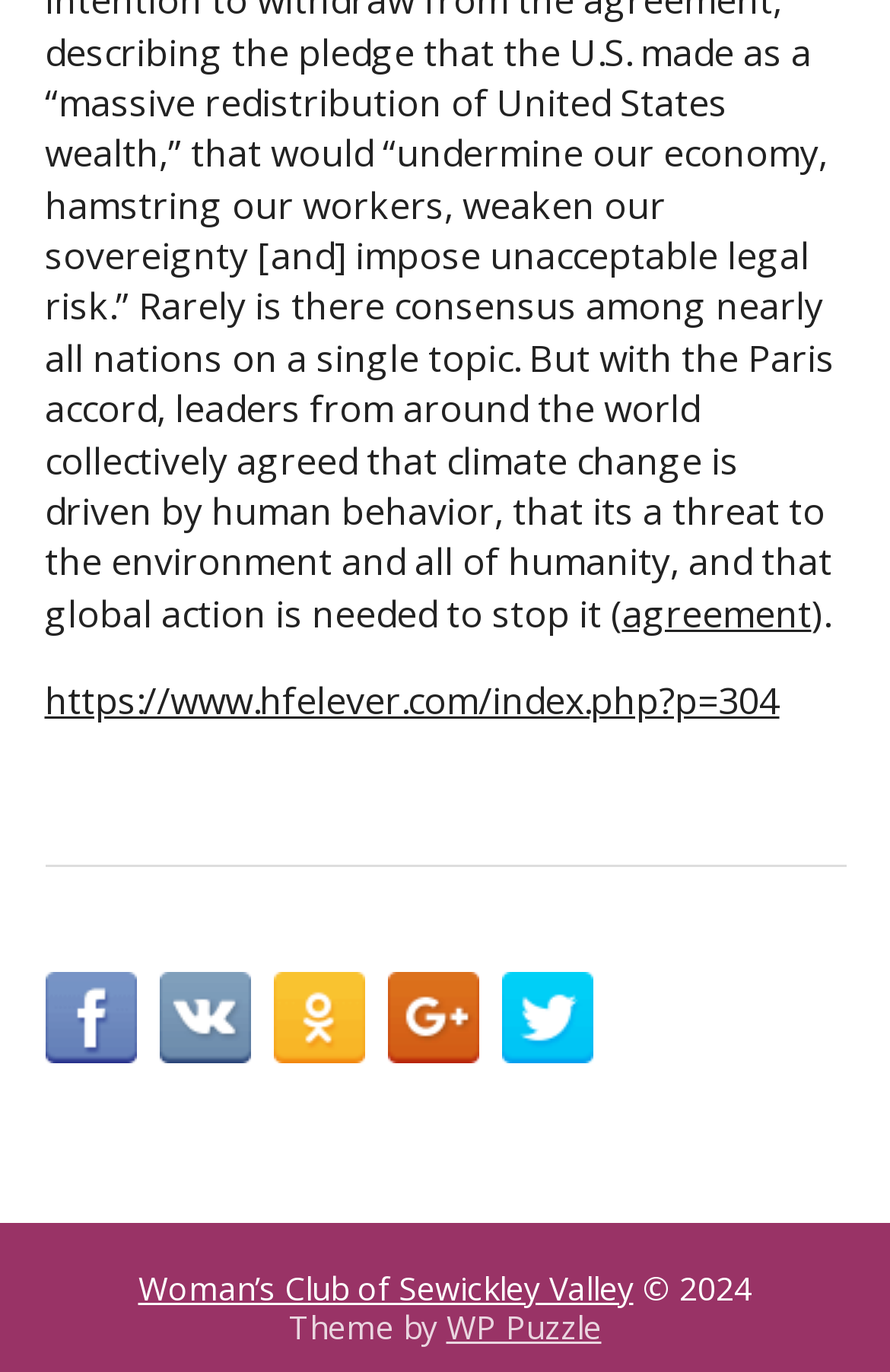Calculate the bounding box coordinates for the UI element based on the following description: "Woman’s Club of Sewickley Valley". Ensure the coordinates are four float numbers between 0 and 1, i.e., [left, top, right, bottom].

[0.155, 0.922, 0.712, 0.954]